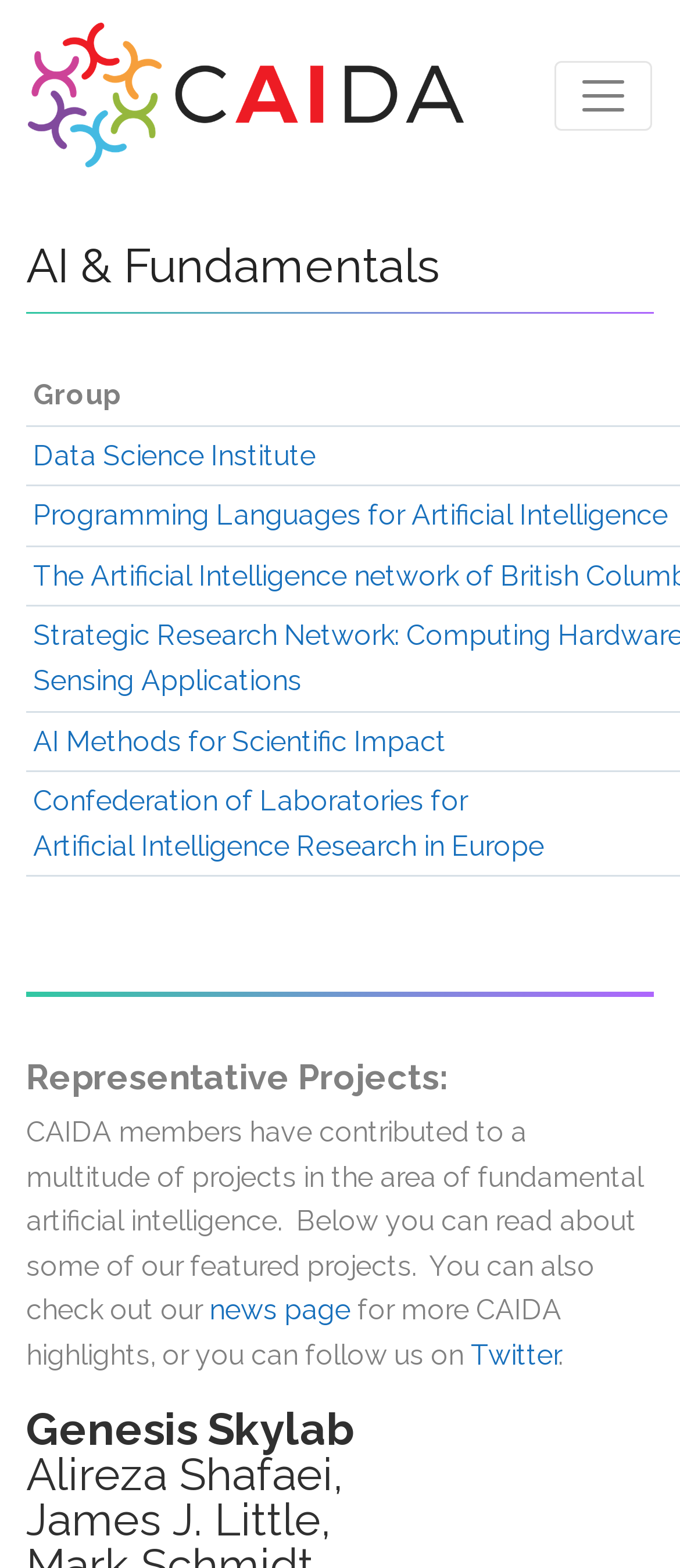What is the text of the first link in the webpage?
Refer to the image and respond with a one-word or short-phrase answer.

Data Science Institute